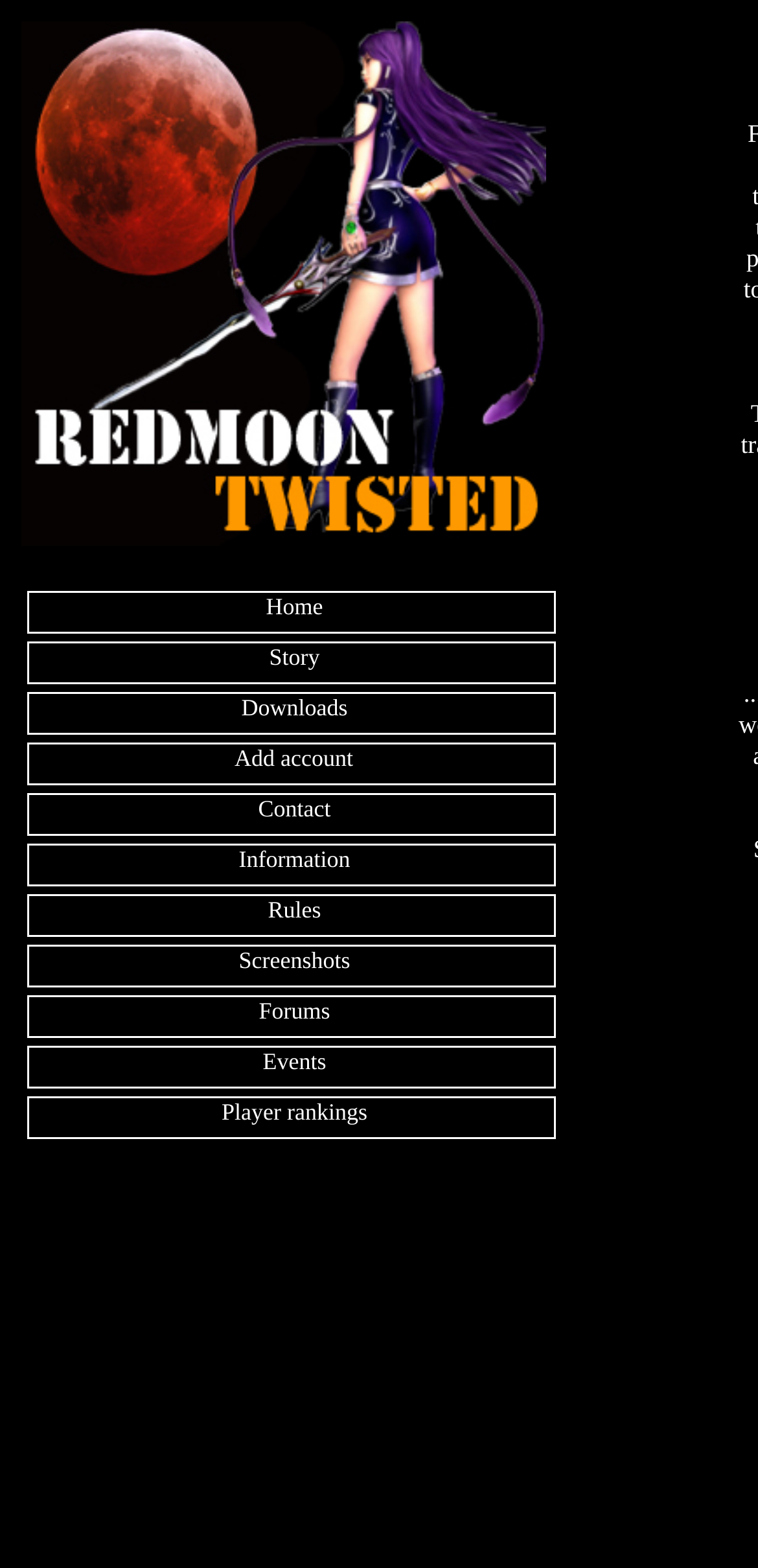Using the image as a reference, answer the following question in as much detail as possible:
What is the purpose of the links on the webpage?

By examining the links on the webpage, I inferred that their purpose is to facilitate navigation to different sections or pages of the website. Each link corresponds to a specific menu item, and clicking on it would likely take the user to a related page or section.